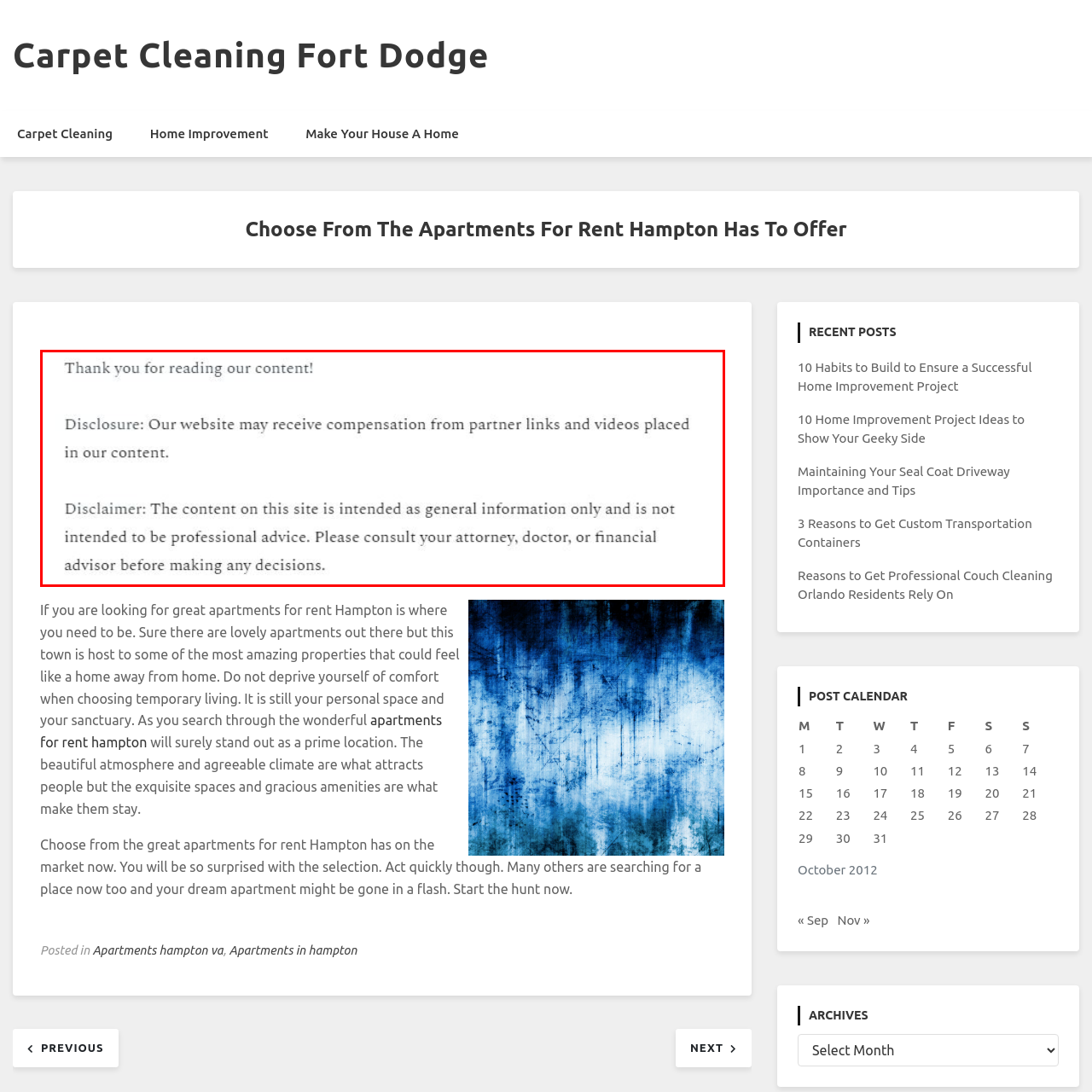Why should readers consult professionals?
Please carefully analyze the image highlighted by the red bounding box and give a thorough response based on the visual information contained within that section.

The website advises readers to consult their attorney, doctor, or financial advisor before making any decisions based on the site's information, because the content is for general information purposes only and not intended to serve as professional advice, and readers should seek expert opinion before taking any action.